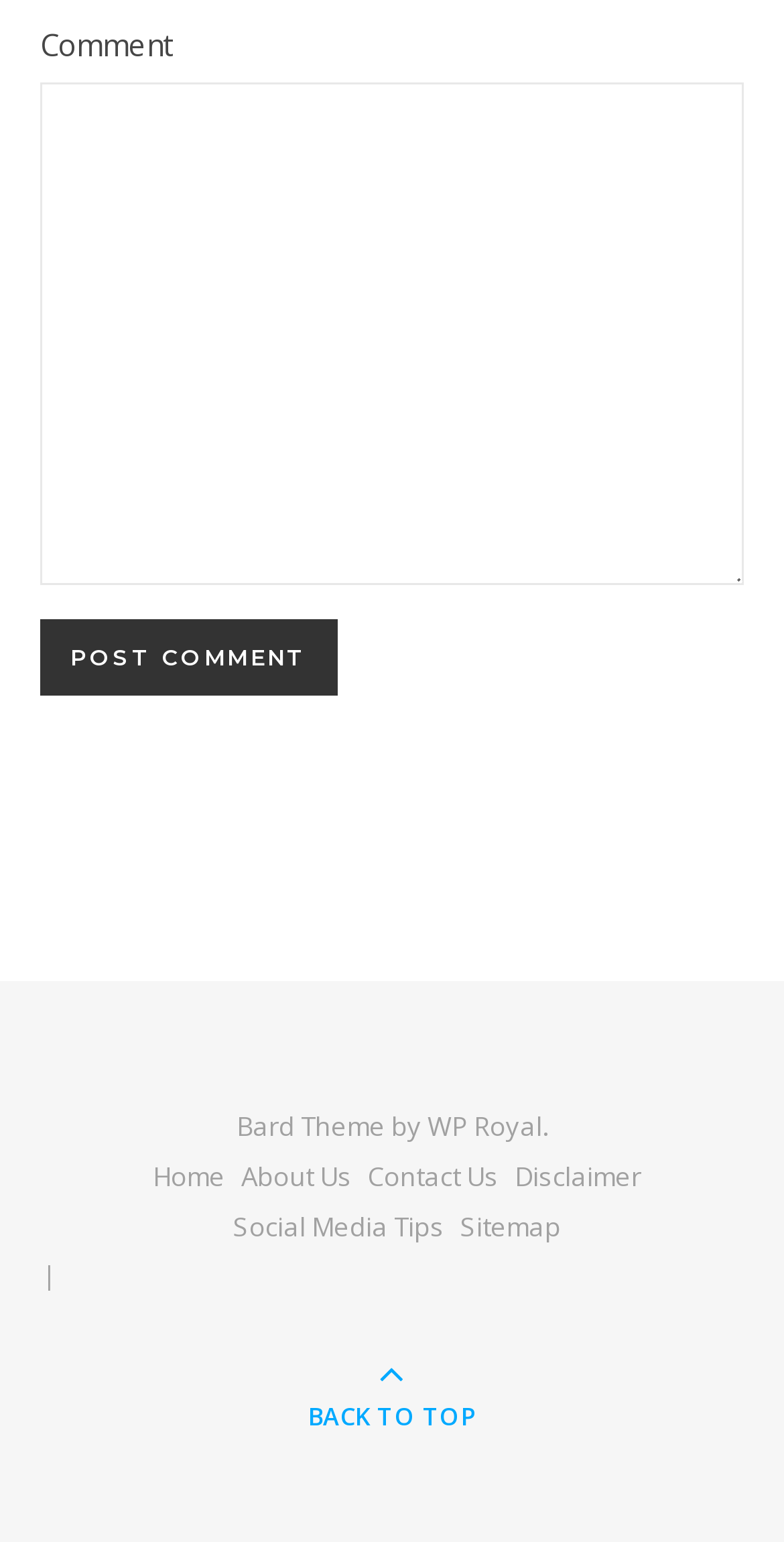Find the bounding box coordinates of the clickable element required to execute the following instruction: "post a comment". Provide the coordinates as four float numbers between 0 and 1, i.e., [left, top, right, bottom].

[0.051, 0.401, 0.431, 0.451]